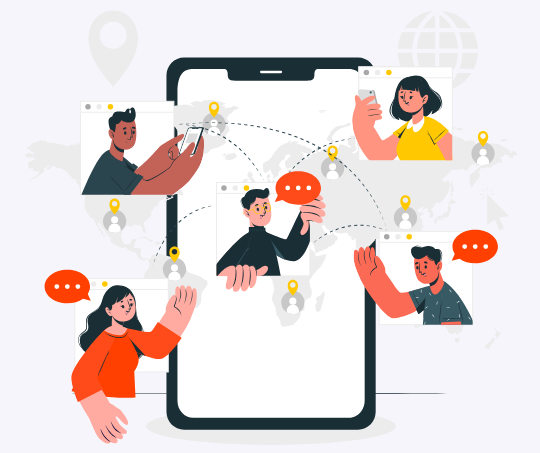Give a concise answer of one word or phrase to the question: 
What is the tone of the design?

Contemporary